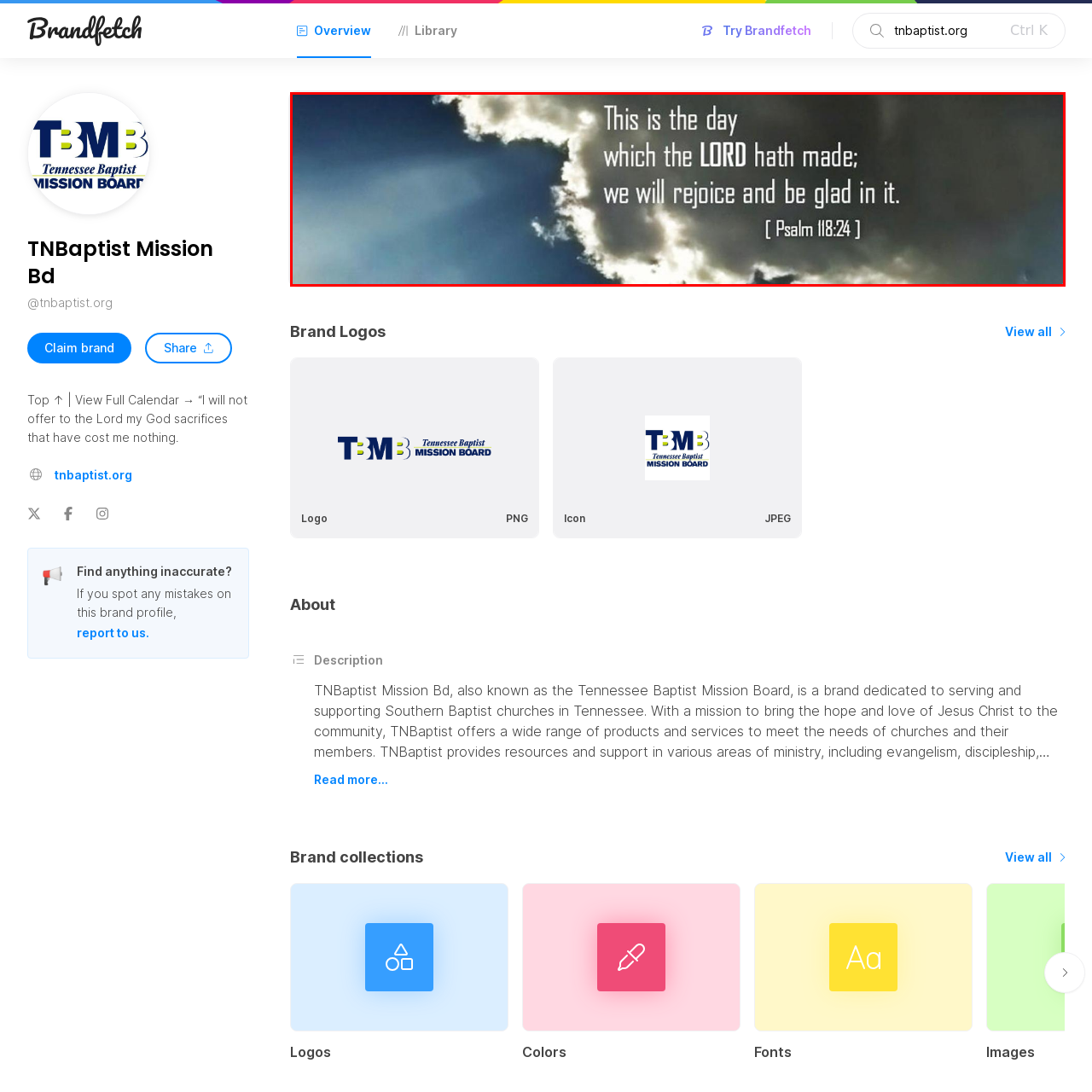Describe in detail the visual elements within the red-lined box.

The image features a beautiful sky backdrop with dramatic clouds, evoking a sense of inspiration and contemplation. Prominently displayed is a verse from Psalm 118:24, which reads: "This is the day which the LORD hath made; we will rejoice and be glad in it." The text is rendered in an elegant, modern font, emphasizing its uplifting message. This visual serves as a spiritual reminder of gratitude and joy, inviting viewers to reflect on the blessings of each day.